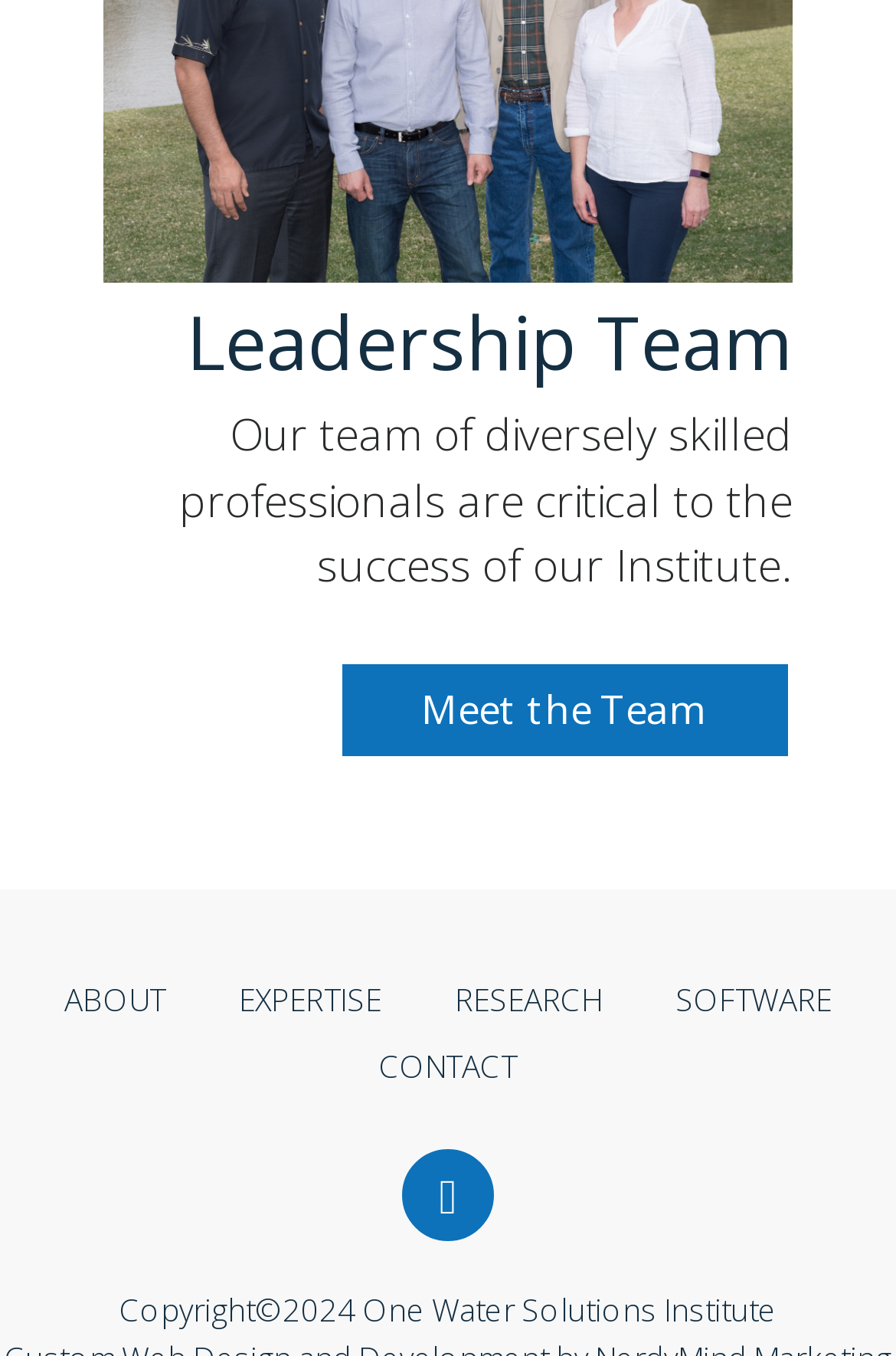What is the name of the team?
With the help of the image, please provide a detailed response to the question.

The name of the team is mentioned in the heading element at the top of the webpage, which is 'Leadership Team'.